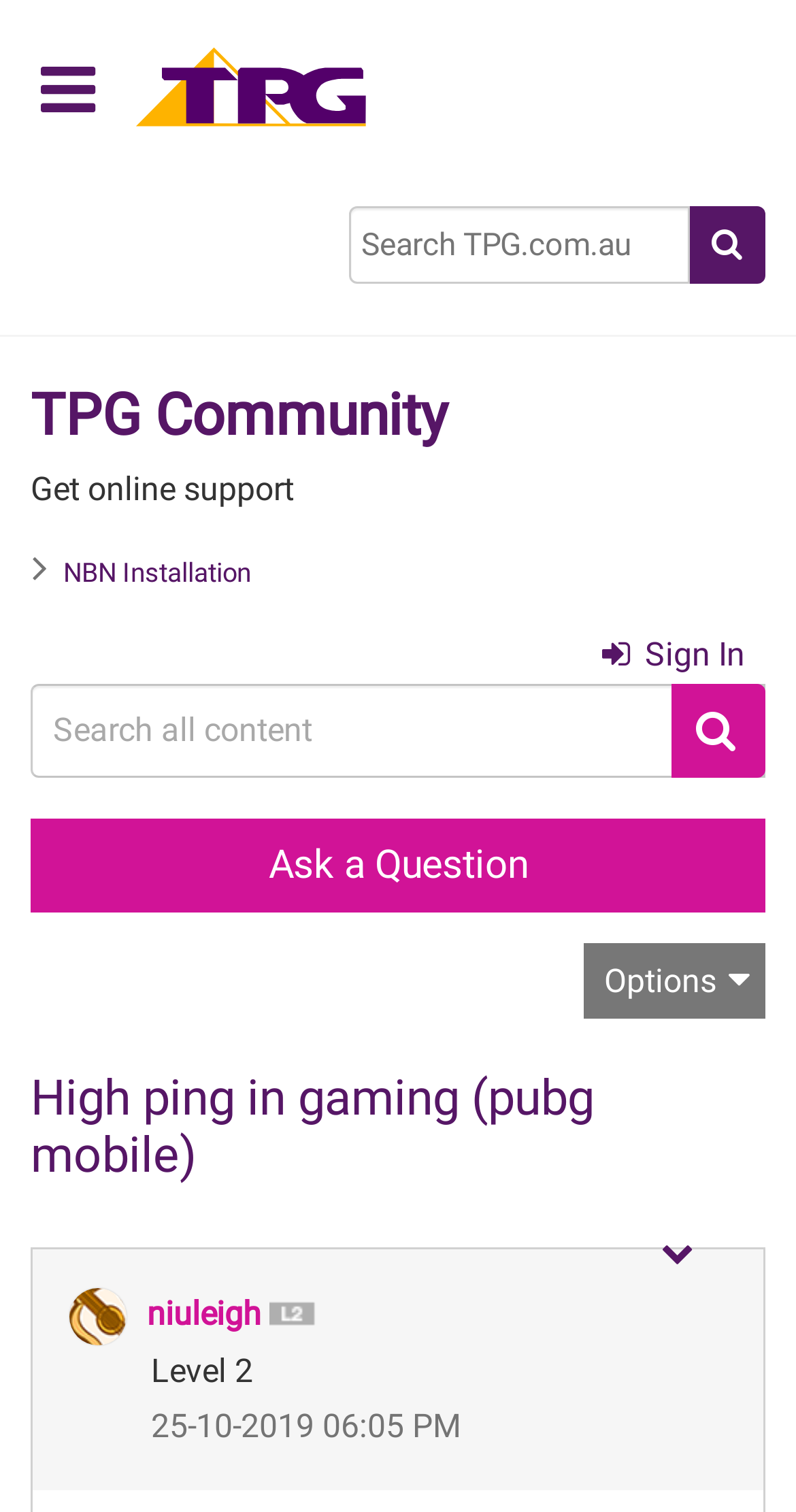Using the element description provided, determine the bounding box coordinates in the format (top-left x, top-left y, bottom-right x, bottom-right y). Ensure that all values are floating point numbers between 0 and 1. Element description: Options

[0.733, 0.623, 0.962, 0.673]